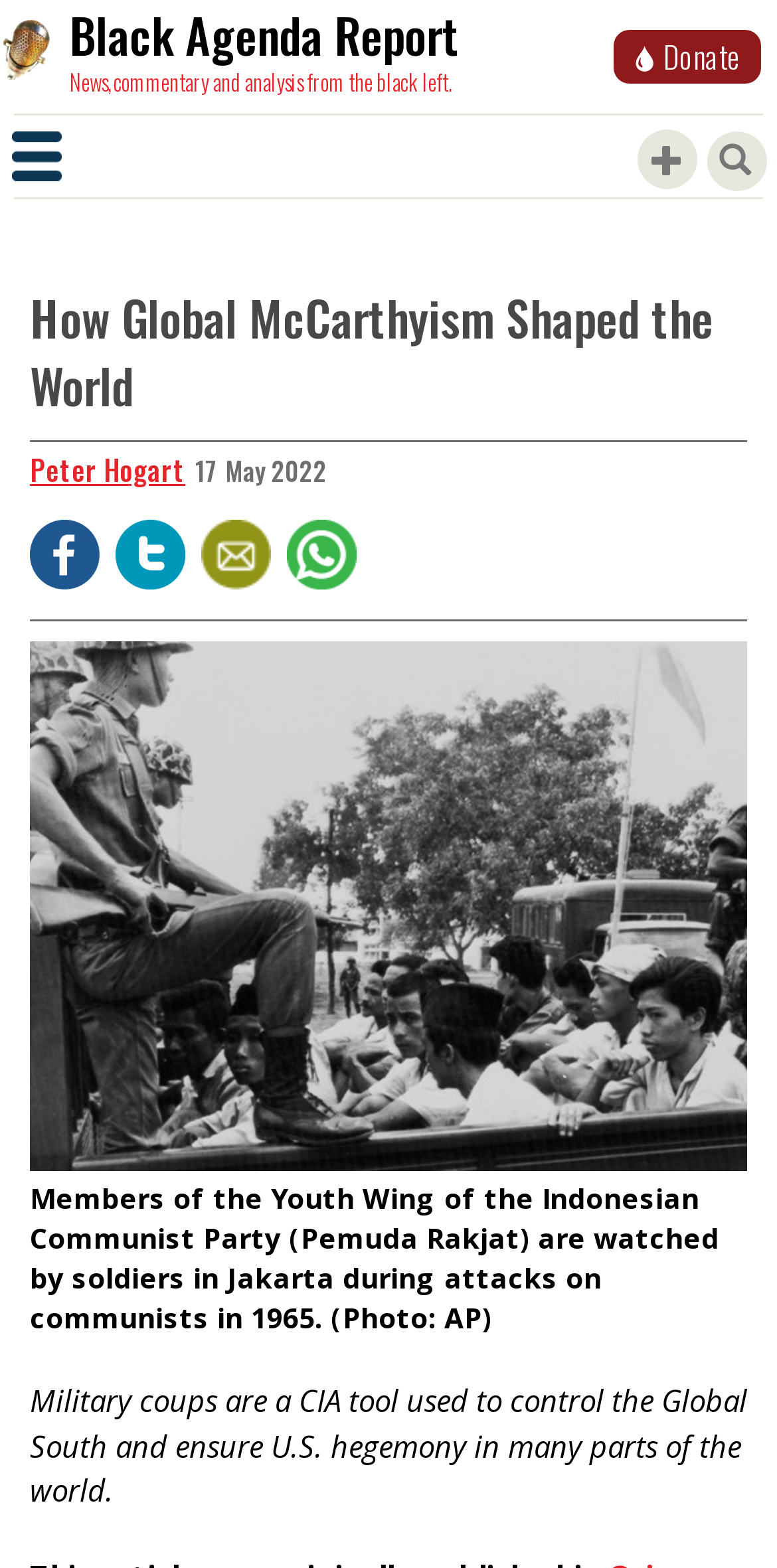Who is the author of the article?
Please provide a comprehensive answer based on the visual information in the image.

The author of the article is Peter Hogart, as indicated by the link 'Peter Hogart' below the title of the article.